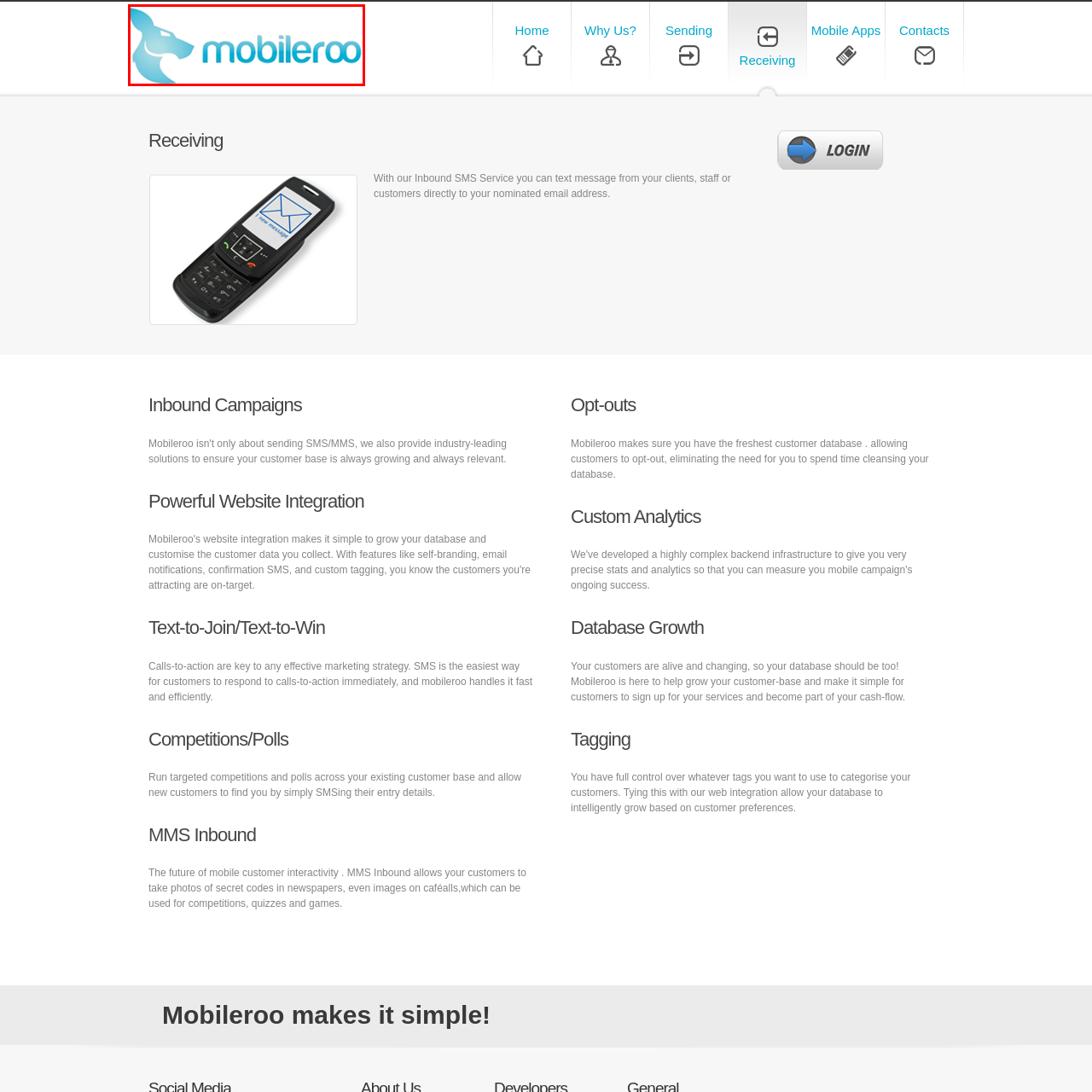What is the focus of Mobileroo's services?  
Carefully review the image highlighted by the red outline and respond with a comprehensive answer based on the image's content.

The caption highlights that Mobileroo's logo emphasizes the brand's focus on communication services, particularly in messaging and digital marketing, which implies that the company's services are centered around communication.